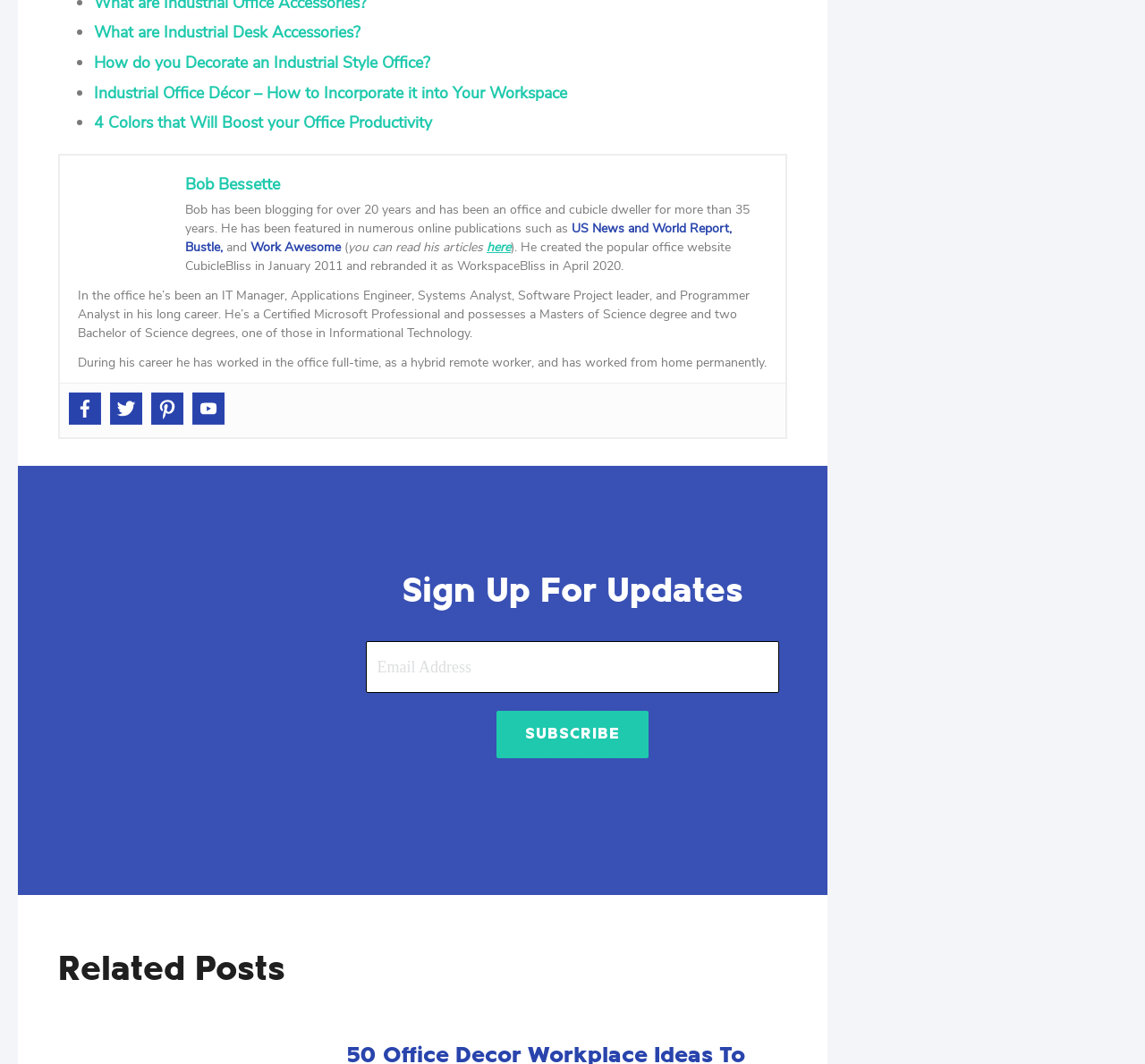Bounding box coordinates must be specified in the format (top-left x, top-left y, bottom-right x, bottom-right y). All values should be floating point numbers between 0 and 1. What are the bounding box coordinates of the UI element described as: name="submit" value="Subscribe"

[0.433, 0.668, 0.566, 0.713]